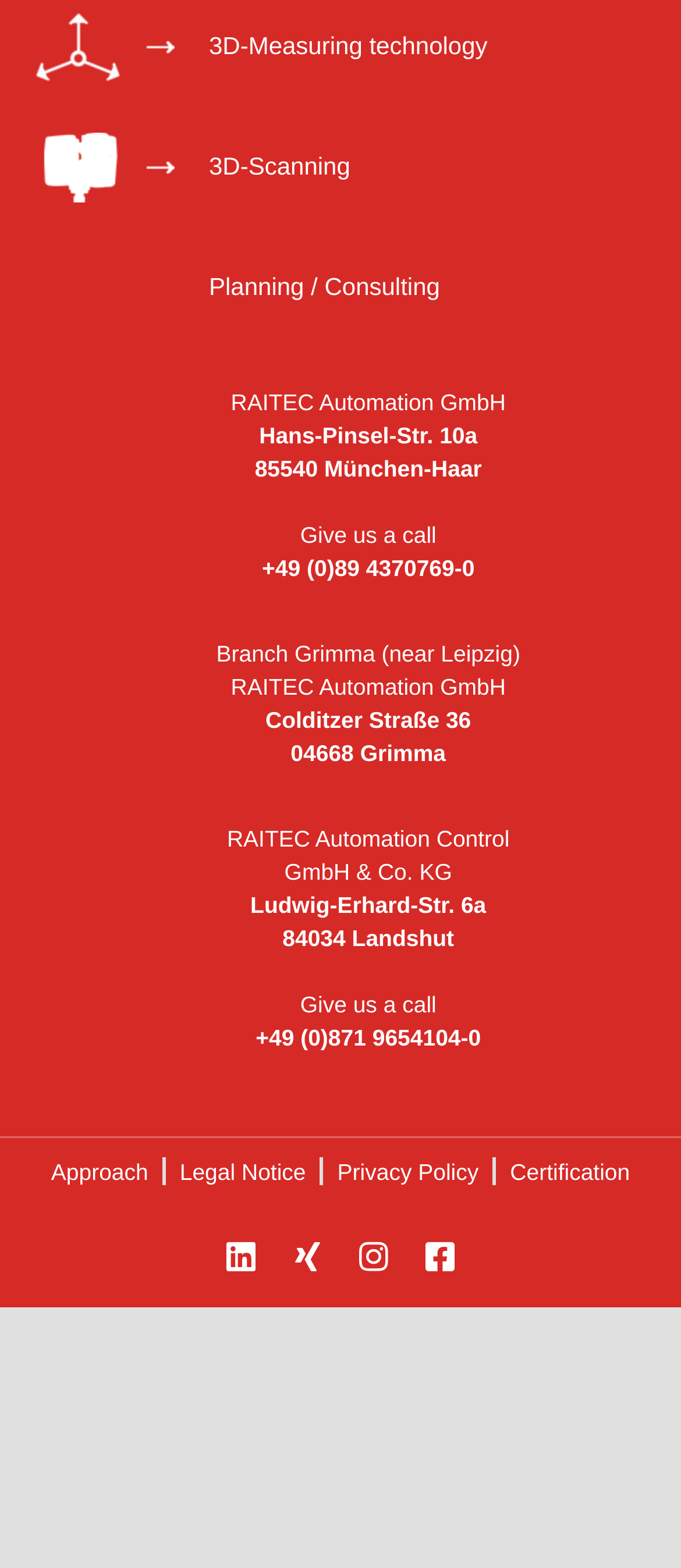Determine the bounding box coordinates for the clickable element to execute this instruction: "Click on 3D-Measuring technology". Provide the coordinates as four float numbers between 0 and 1, i.e., [left, top, right, bottom].

[0.307, 0.02, 0.716, 0.038]